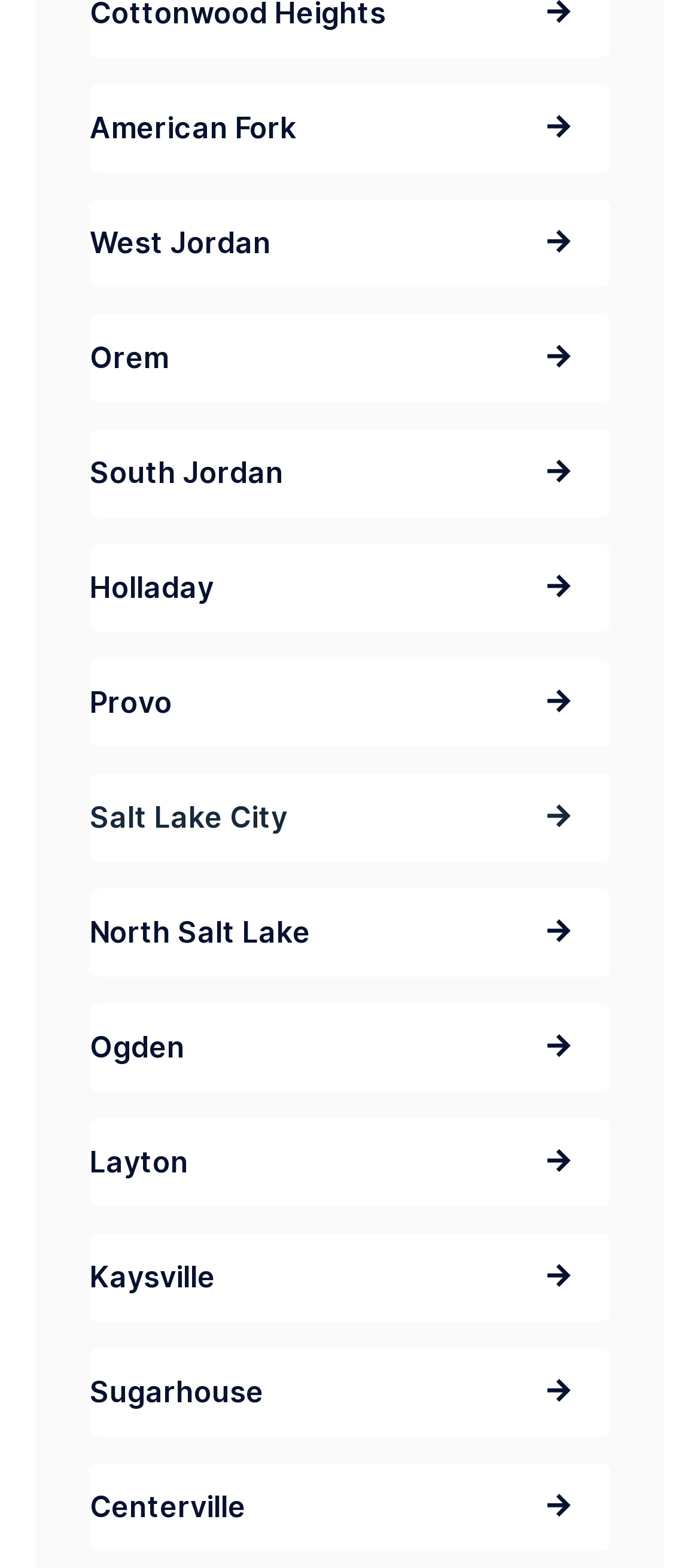What is the last city listed? Analyze the screenshot and reply with just one word or a short phrase.

Centerville